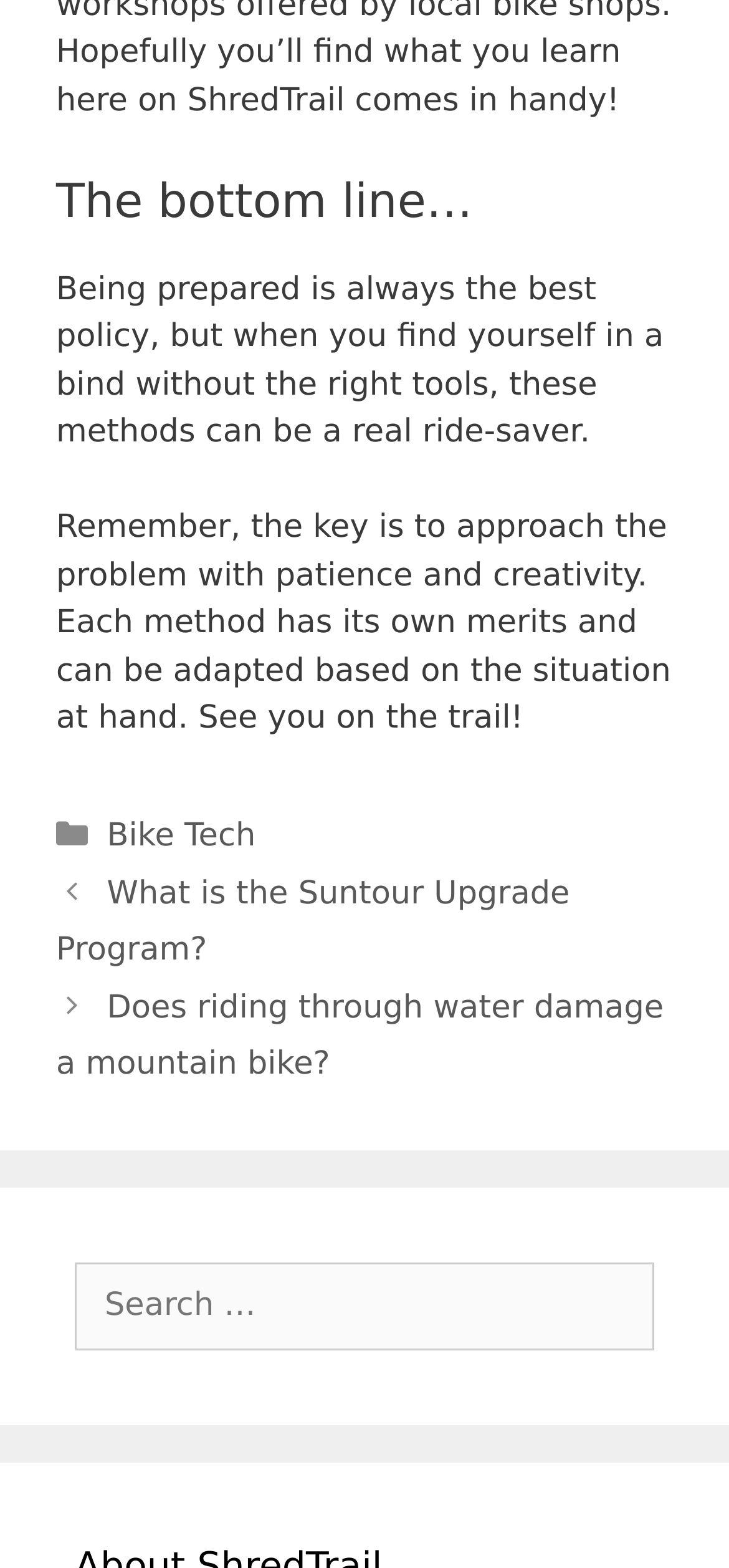Predict the bounding box of the UI element based on this description: "Bike Tech".

[0.147, 0.521, 0.351, 0.545]